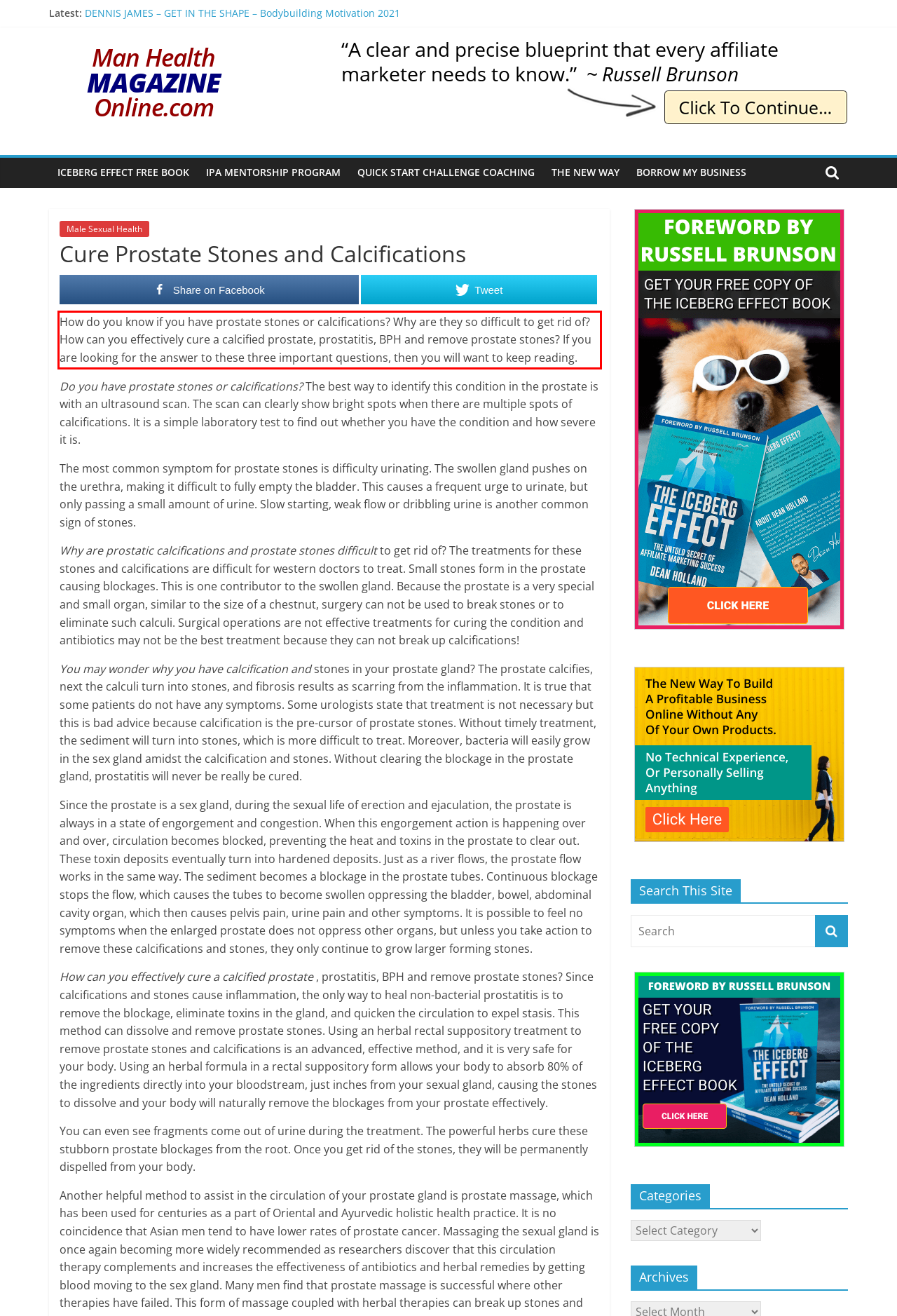You are provided with a screenshot of a webpage that includes a red bounding box. Extract and generate the text content found within the red bounding box.

How do you know if you have prostate stones or calcifications? Why are they so difficult to get rid of? How can you effectively cure a calcified prostate, prostatitis, BPH and remove prostate stones? If you are looking for the answer to these three important questions, then you will want to keep reading.